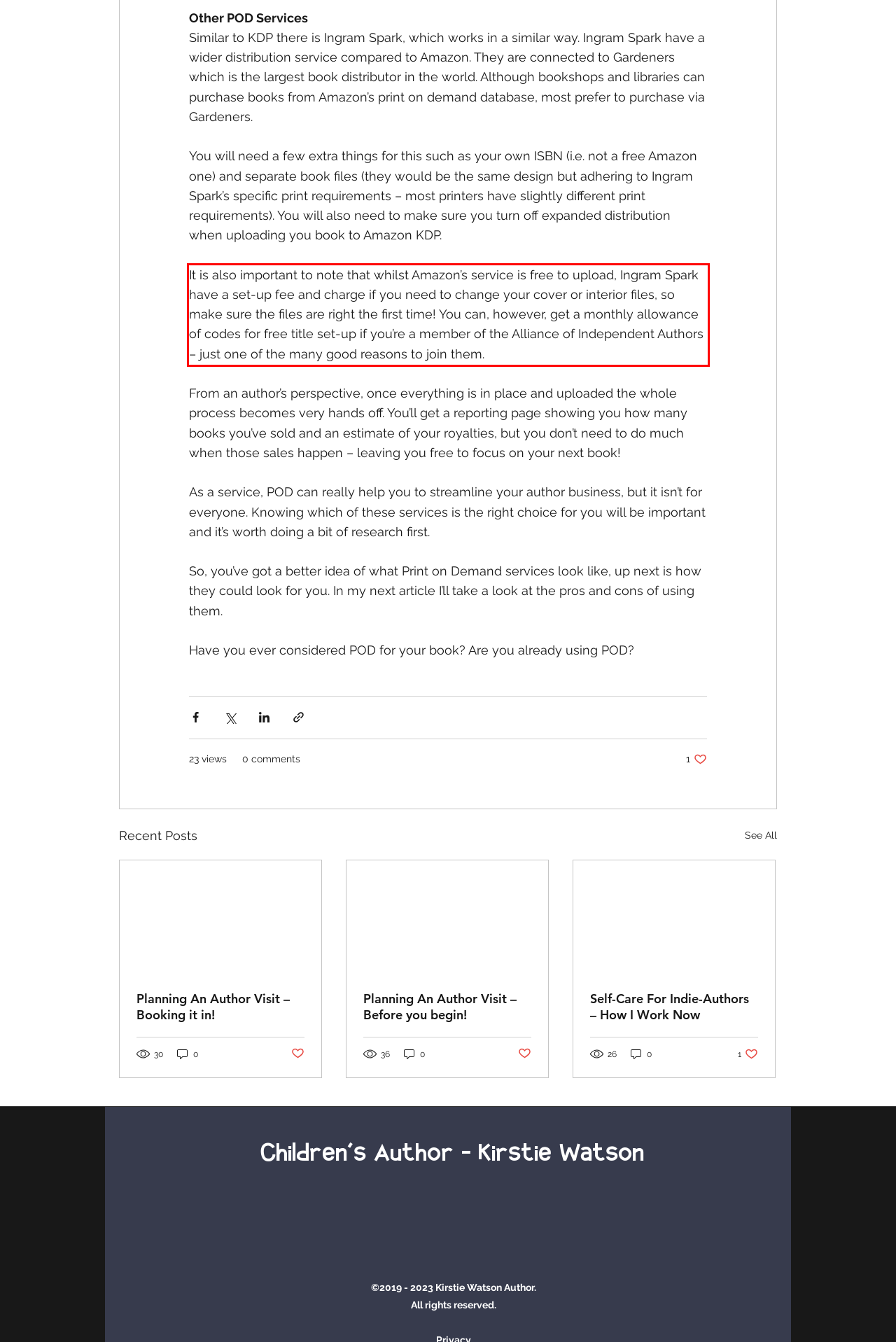Given the screenshot of a webpage, identify the red rectangle bounding box and recognize the text content inside it, generating the extracted text.

It is also important to note that whilst Amazon’s service is free to upload, Ingram Spark have a set-up fee and charge if you need to change your cover or interior files, so make sure the files are right the first time! You can, however, get a monthly allowance of codes for free title set-up if you’re a member of the Alliance of Independent Authors – just one of the many good reasons to join them.